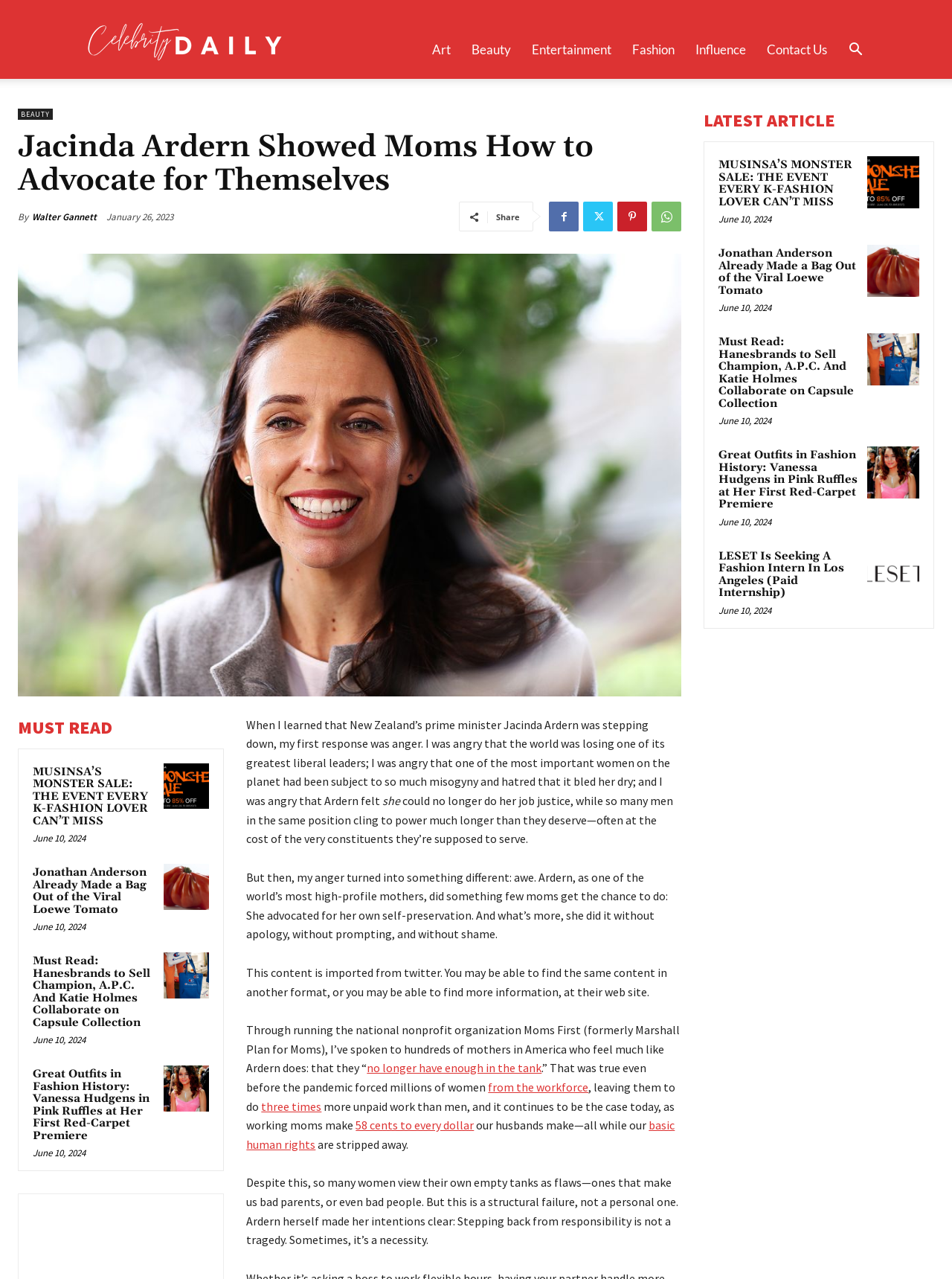Determine the bounding box coordinates of the UI element that matches the following description: "from the workforce". The coordinates should be four float numbers between 0 and 1 in the format [left, top, right, bottom].

[0.513, 0.844, 0.618, 0.856]